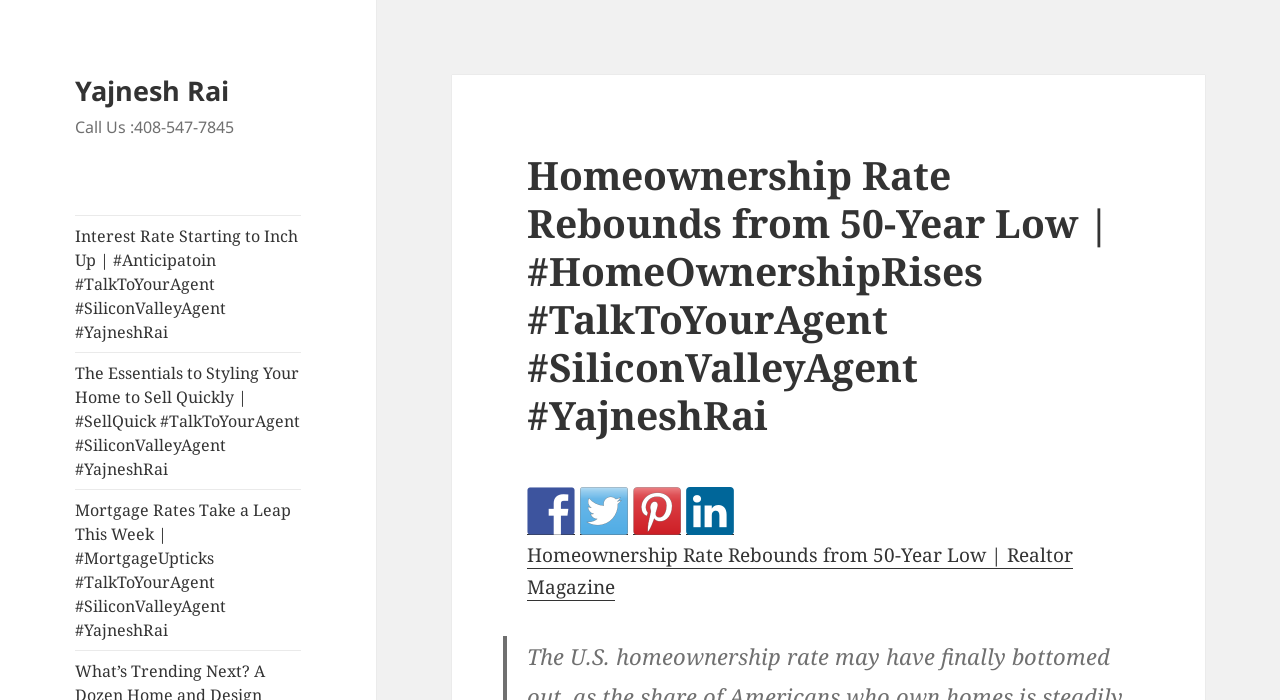How many article links are present?
Provide a well-explained and detailed answer to the question.

There are four article links present on the webpage, which are 'Homeownership Rate Rebounds from 50-Year Low', 'Interest Rate Starting to Inch Up', 'The Essentials to Styling Your Home to Sell Quickly', and 'Mortgage Rates Take a Leap This Week'.